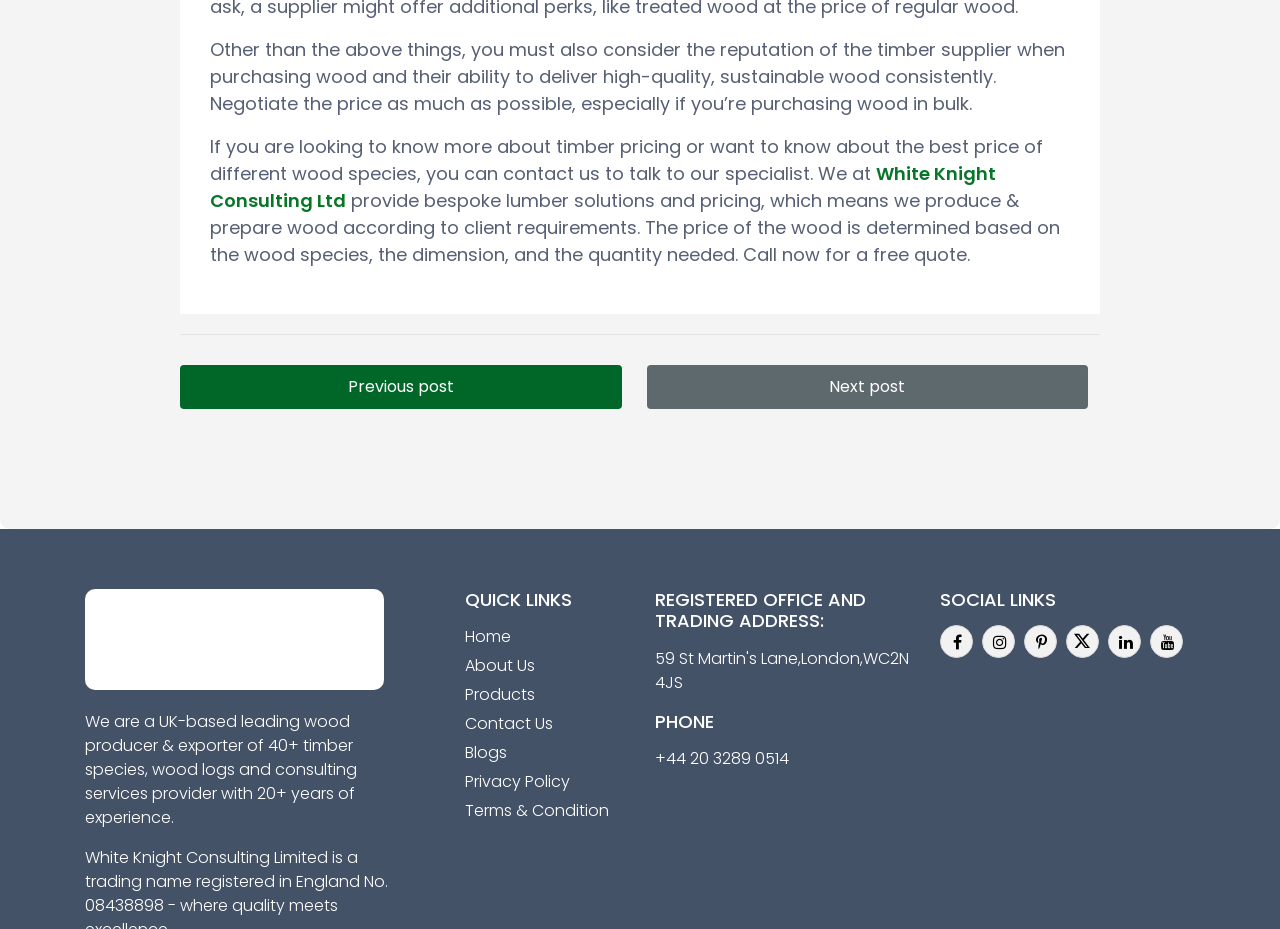Can you find the bounding box coordinates for the element to click on to achieve the instruction: "Go to 'Home'"?

[0.363, 0.673, 0.399, 0.698]